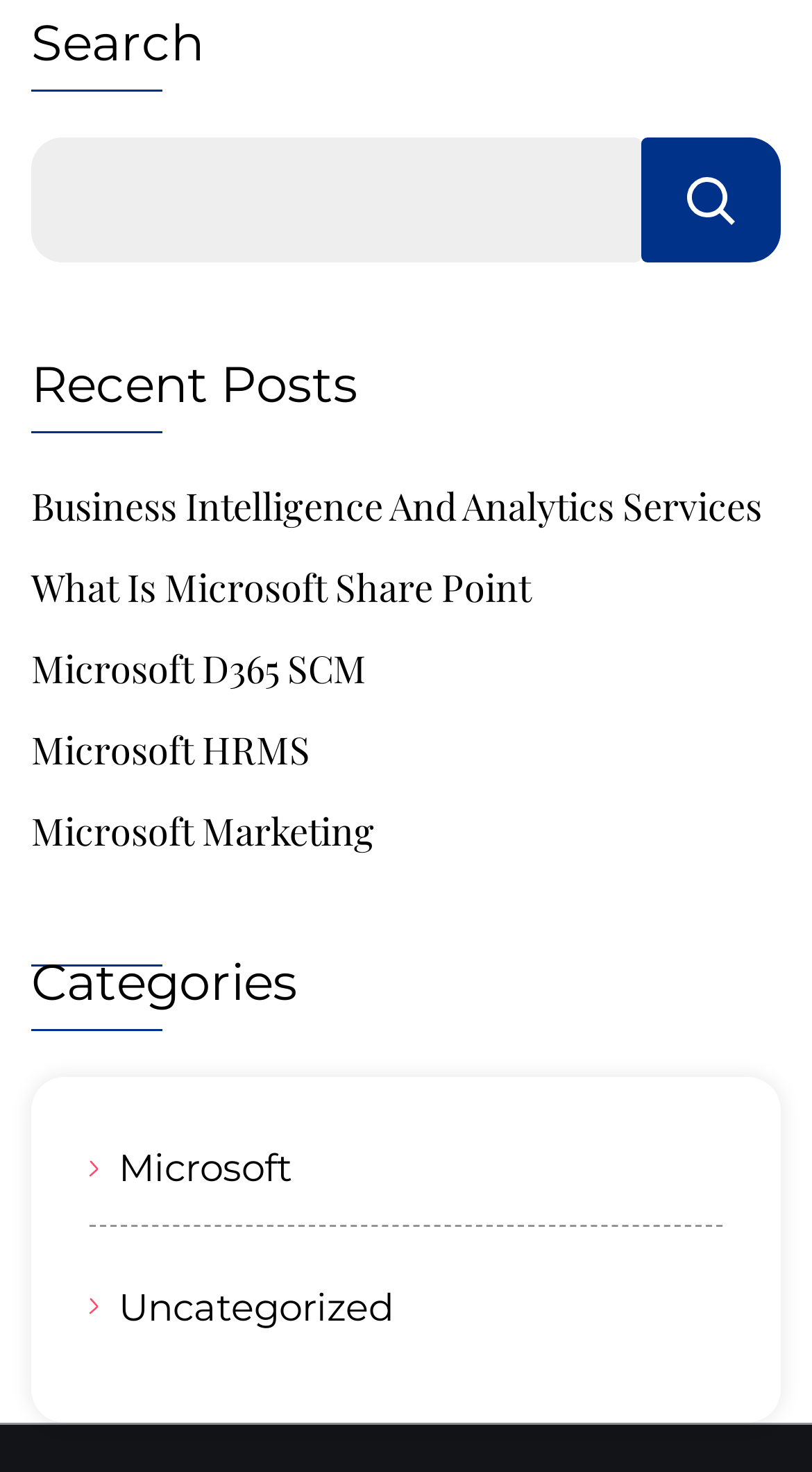Find the bounding box coordinates for the UI element whose description is: "AI Preparedness". The coordinates should be four float numbers between 0 and 1, in the format [left, top, right, bottom].

None